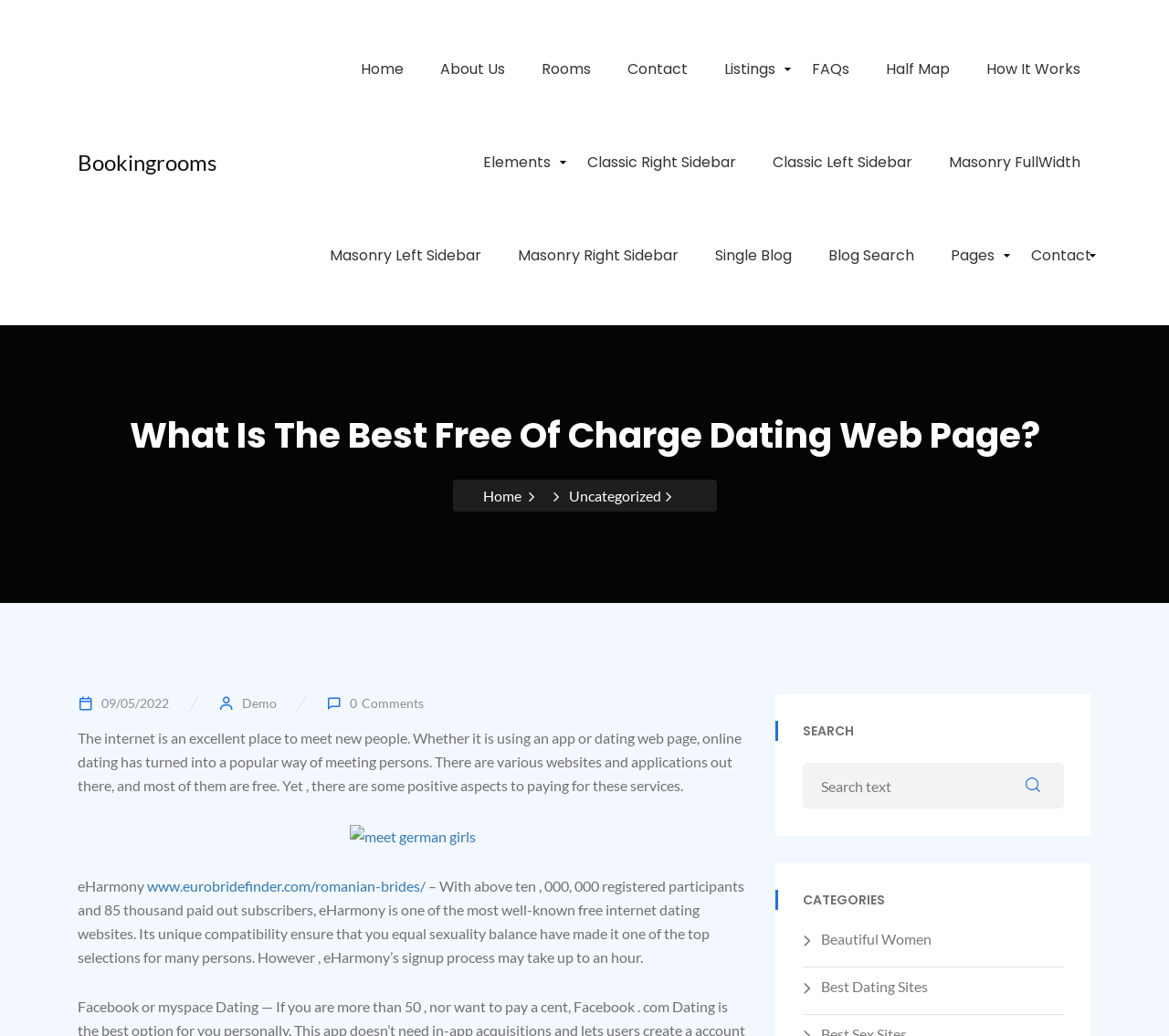Locate the bounding box coordinates of the region to be clicked to comply with the following instruction: "Check terms and conditions". The coordinates must be four float numbers between 0 and 1, in the form [left, top, right, bottom].

None